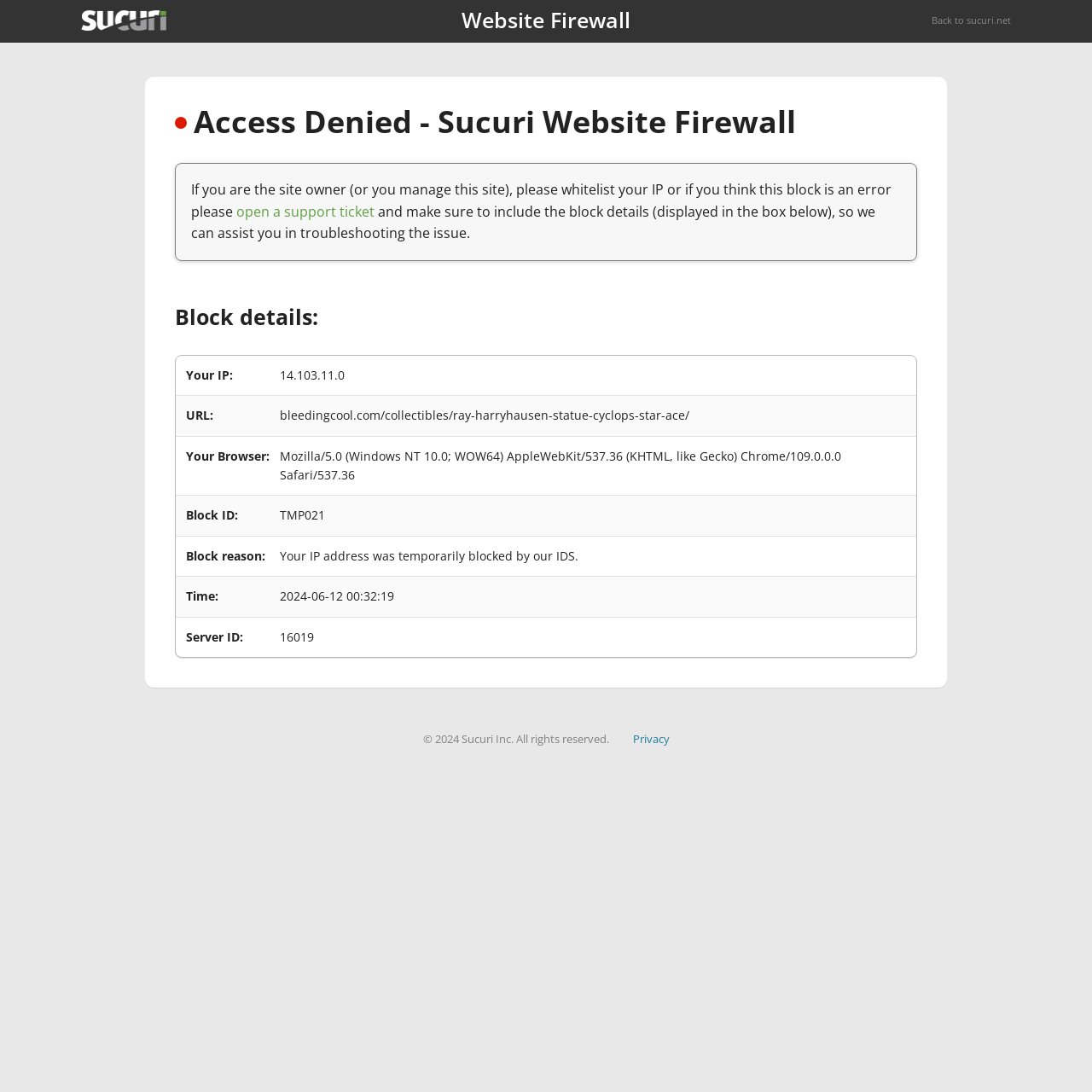What should the site owner do to resolve the issue?
Can you offer a detailed and complete answer to this question?

The site owner can resolve the issue by whitelisting their IP address or opening a support ticket with the website's support team. This is suggested in the text above the block details section, which states 'If you are the site owner (or you manage this site), please whitelist your IP or if you think this block is an error please open a support ticket'.